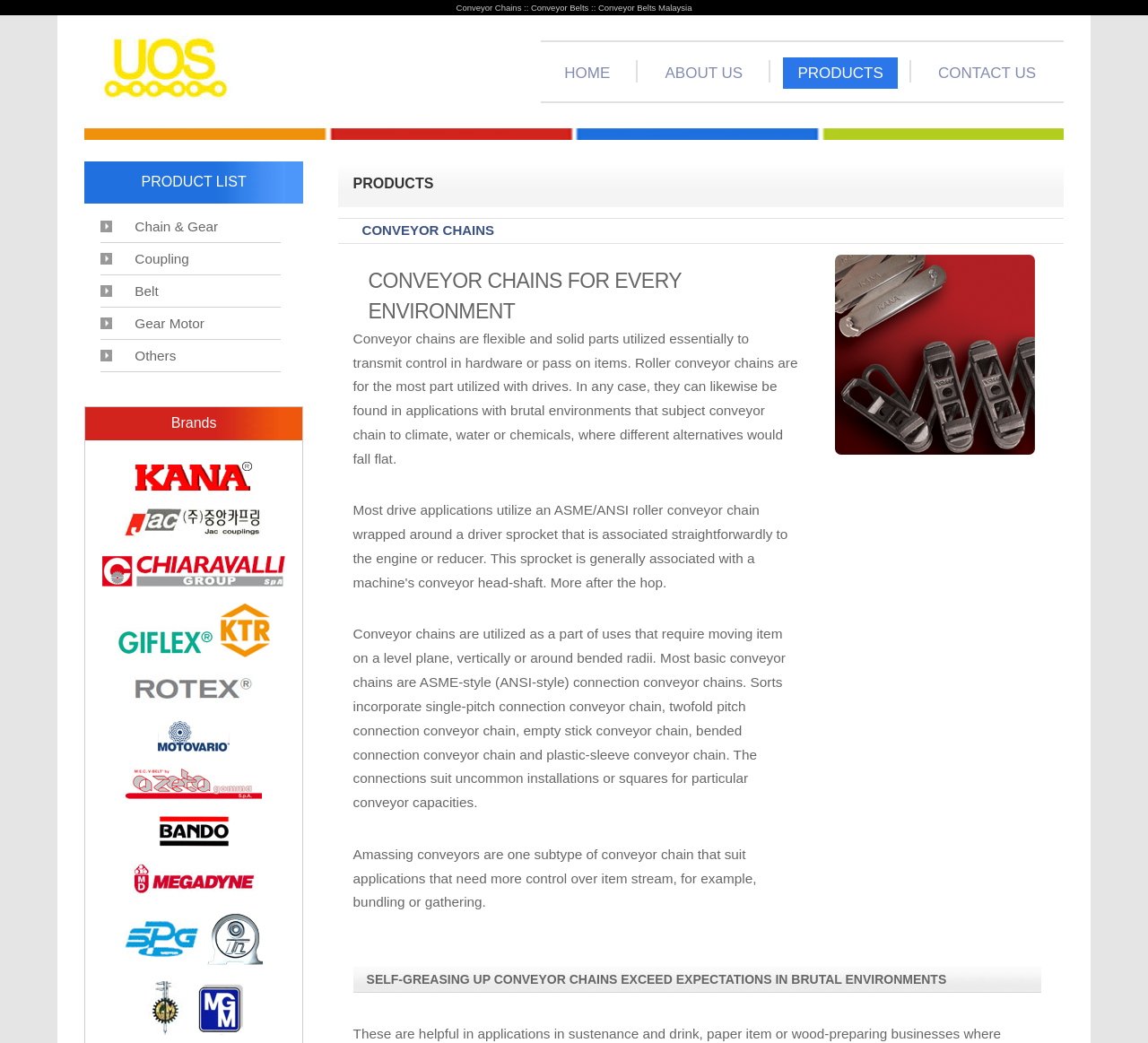Offer an extensive depiction of the webpage and its key elements.

The webpage is about Universal Open Supply, a Malaysia-based conveyor chains supplier. At the top, there is a heading that reads "Conveyor Chains :: Conveyor Belts :: Conveyor Belts Malaysia". Below this heading, there is a link to "Malaysia Conveyor Chains" accompanied by an image. 

To the right of this link, there is a navigation menu with four links: "HOME", "ABOUT US", "PRODUCTS", and "CONTACT US". 

Below the navigation menu, there is a large image with the text "PRODUCT LIST" on top of it. Underneath this image, there are five links to different product categories: "Chain & Gear", "Coupling", "Belt", "Gear Motor", and "Others".

On the left side of the page, there is a section dedicated to brands, with the title "Brands" and eight images of different brand logos, including "kana", "jac", "chiaravalli", "giflex", "ktr", "rotex", "moto", and "azetagomma", among others.

The main content of the page is about conveyor chains, with a heading that reads "CONVEYOR CHAINS" and a subheading that reads "CONVEYOR CHAINS FOR EVERY ENVIRONMENT". There are three paragraphs of text that describe the uses and types of conveyor chains, including their flexibility, solidity, and applications in different environments. 

There is also an image of a conveyor chain and a heading that reads "SELF-GREASING UP CONVEYOR CHAINS EXCEED EXPECTATIONS IN BRUTAL ENVIRONMENTS" at the bottom of the page.